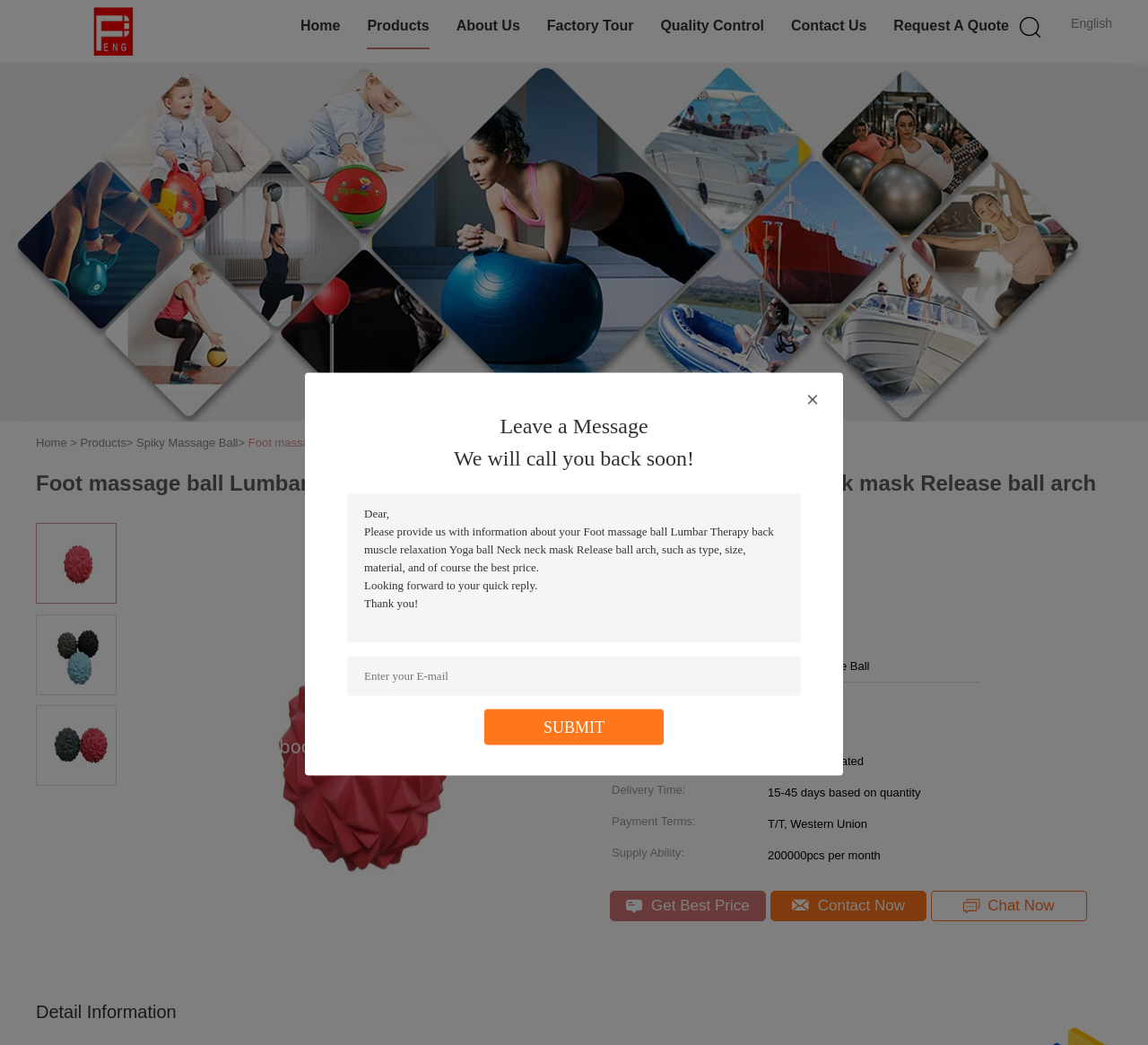Given the element description Chat Now, identify the bounding box coordinates for the UI element on the webpage screenshot. The format should be (top-left x, top-left y, bottom-right x, bottom-right y), with values between 0 and 1.

[0.811, 0.852, 0.947, 0.882]